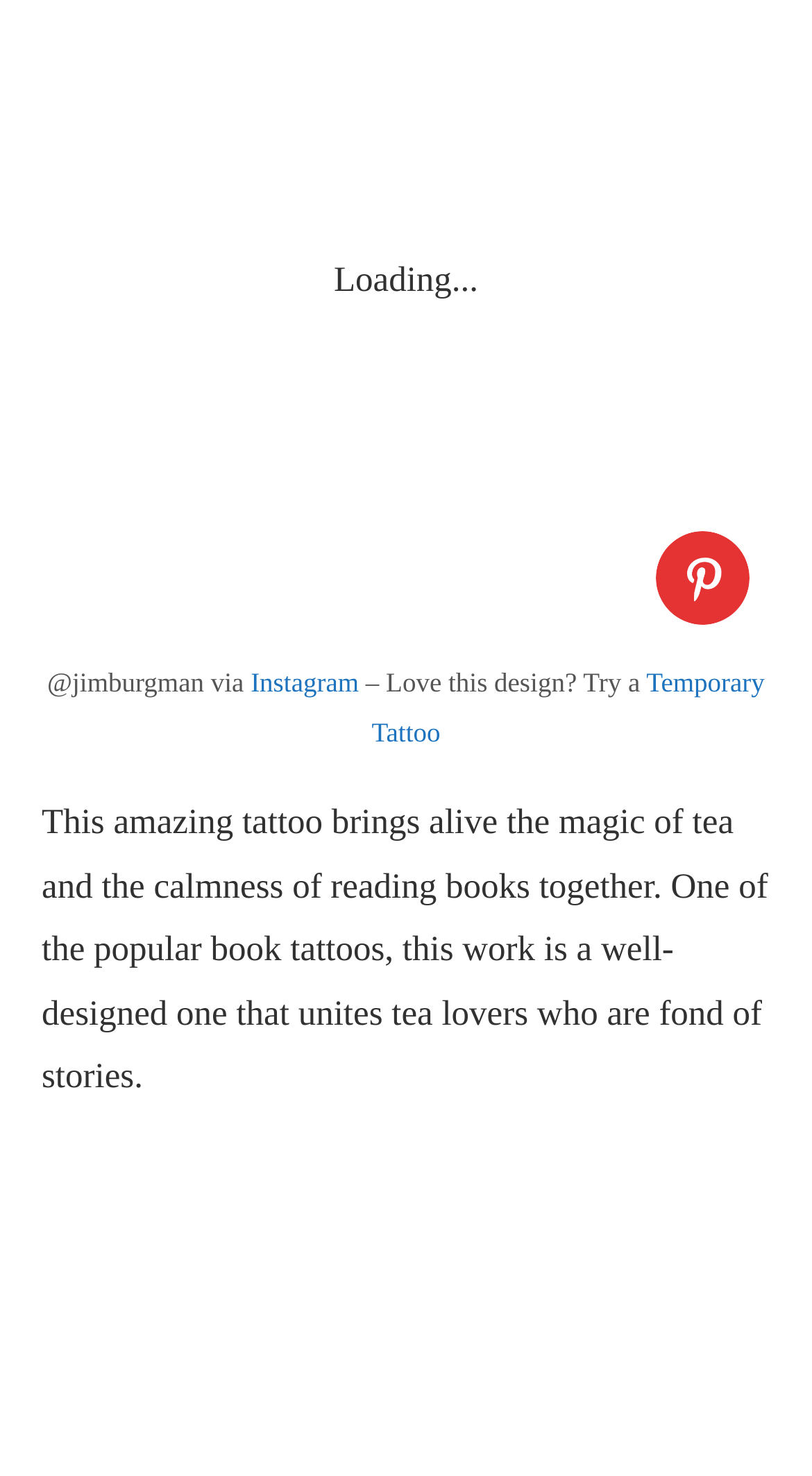Provide the bounding box coordinates of the section that needs to be clicked to accomplish the following instruction: "Click the button."

[0.808, 0.359, 0.923, 0.423]